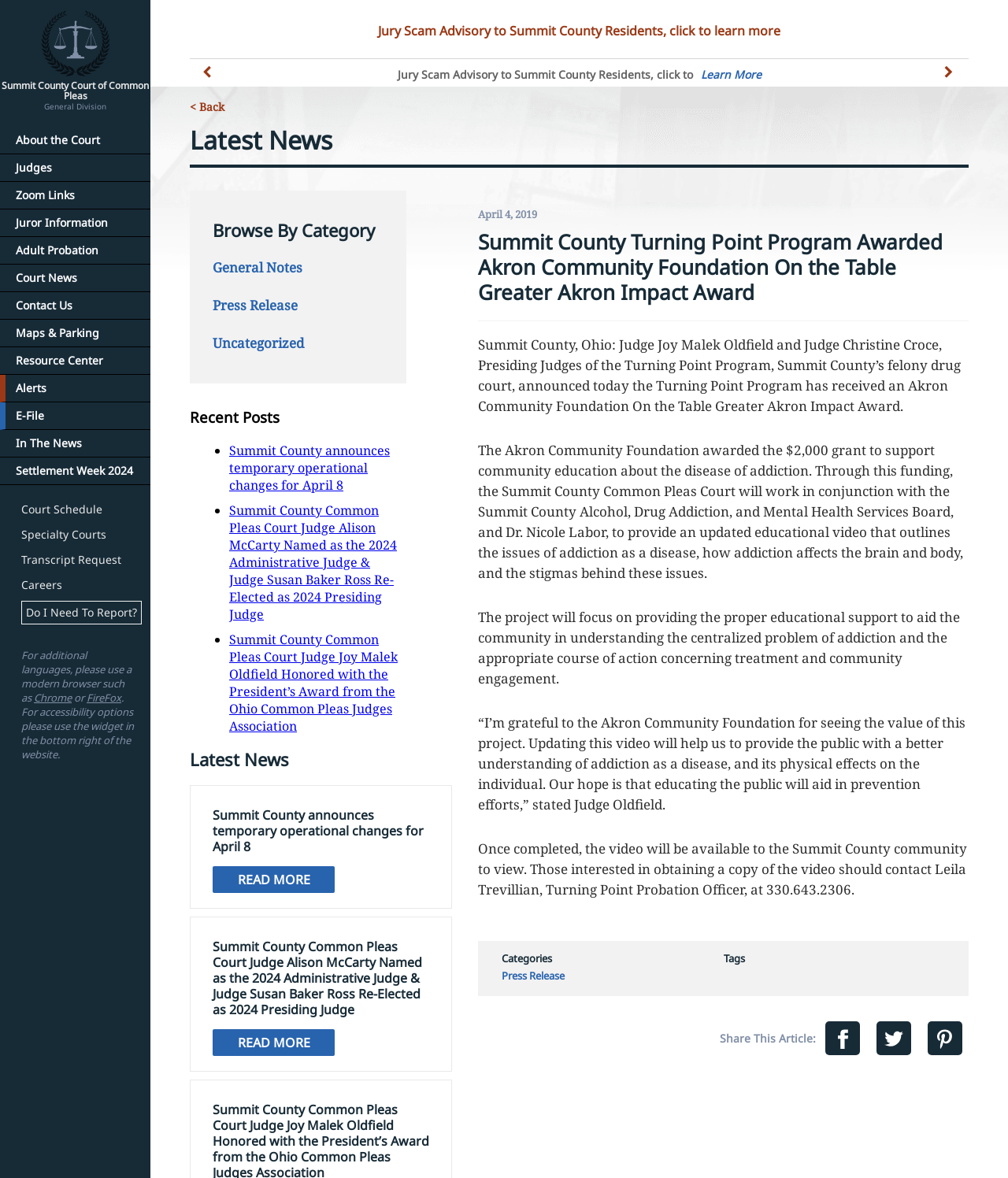Provide your answer in a single word or phrase: 
How much was the grant awarded by the Akron Community Foundation?

$2,000